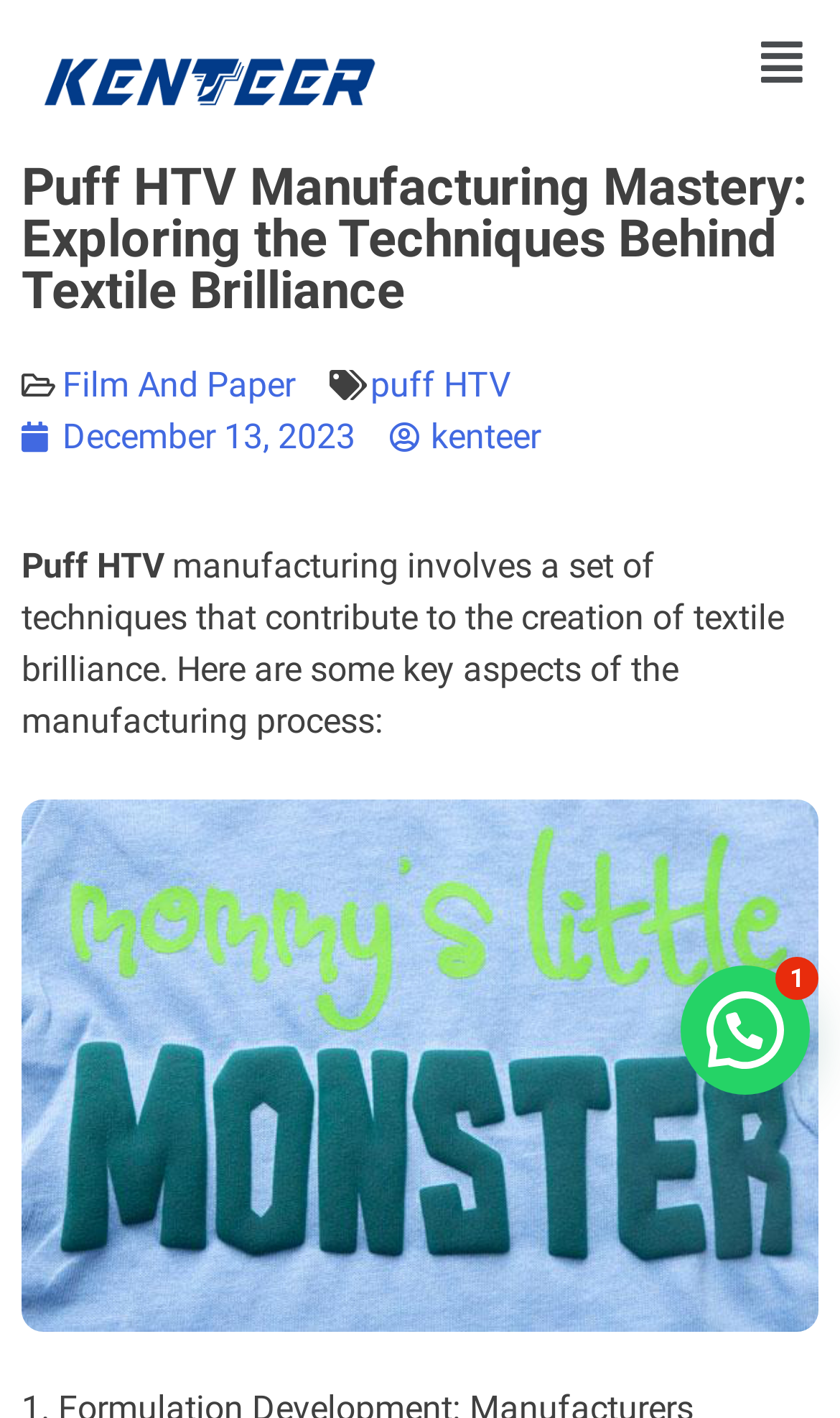What is the purpose of Puff HTV manufacturing?
Provide a detailed and well-explained answer to the question.

Based on the static text on the webpage, it is stated that Puff HTV manufacturing involves a set of techniques that contribute to the creation of textile brilliance, implying that the purpose of Puff HTV manufacturing is to create textile brilliance.